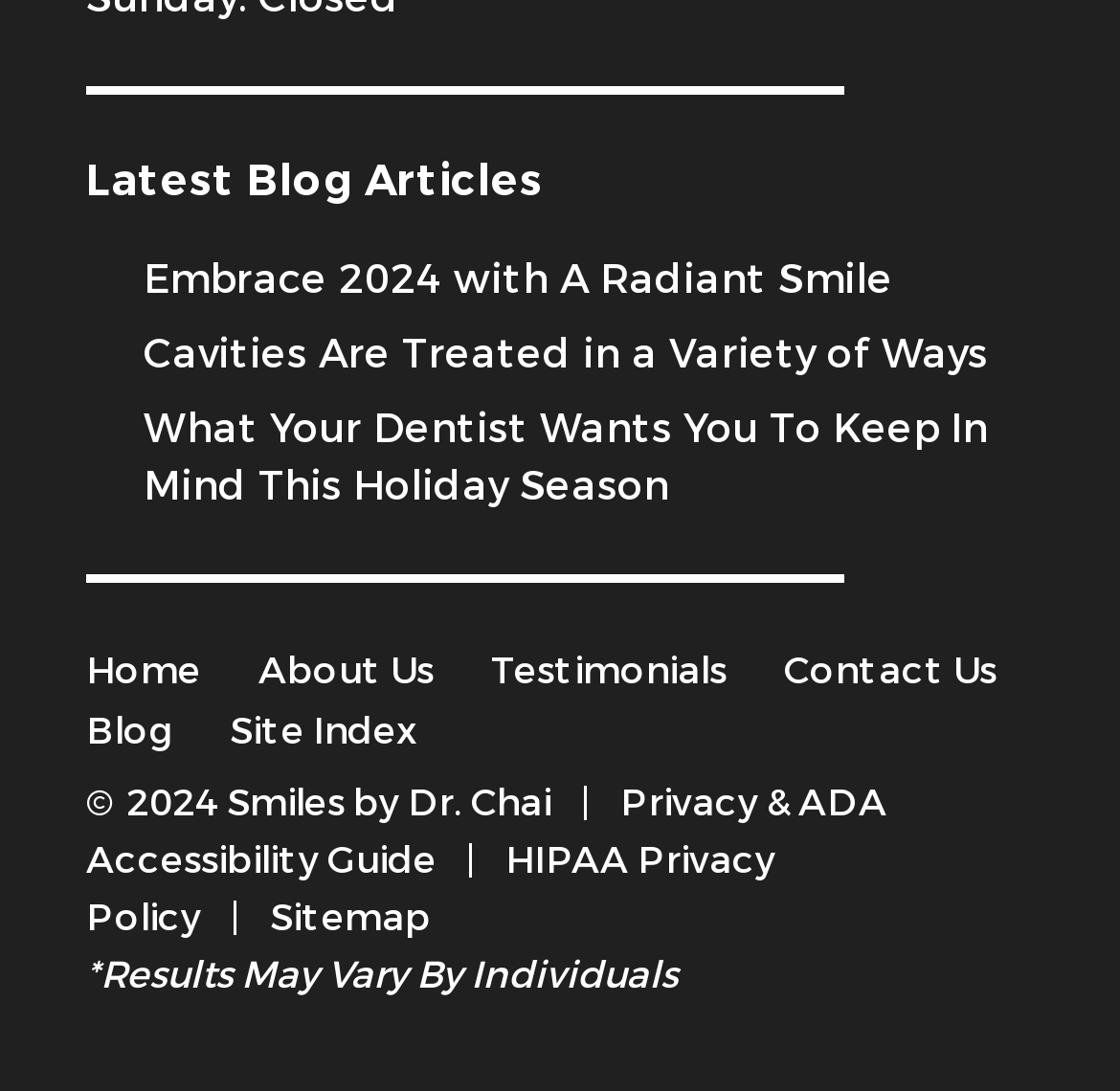Find and specify the bounding box coordinates that correspond to the clickable region for the instruction: "learn about the dentist".

[0.231, 0.593, 0.387, 0.638]